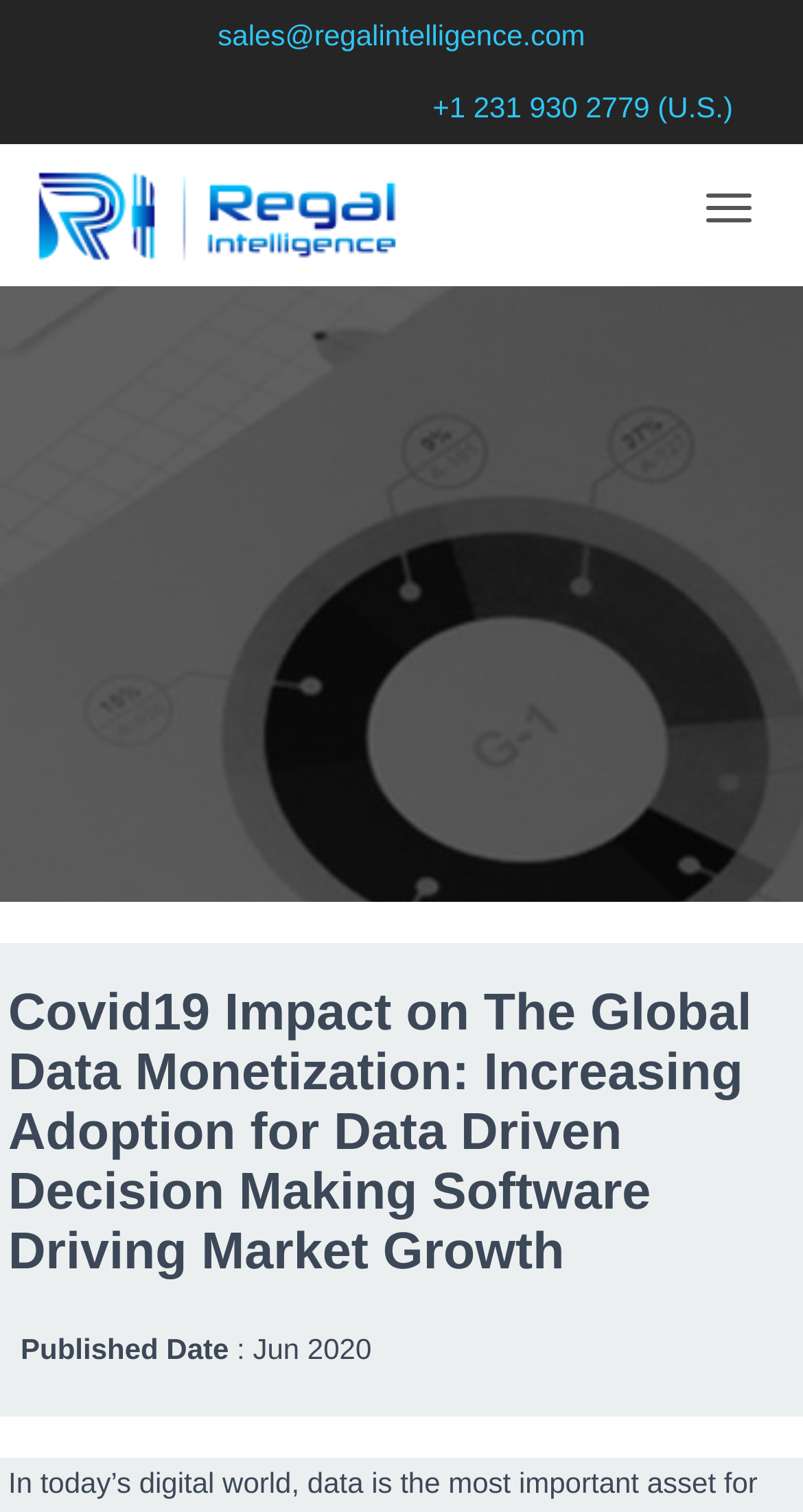What is the phone number?
Provide an in-depth answer to the question, covering all aspects.

I found the phone number by looking at the link element with the text '+1 231 930 2779 (U.S.)' which is likely to be the phone number.